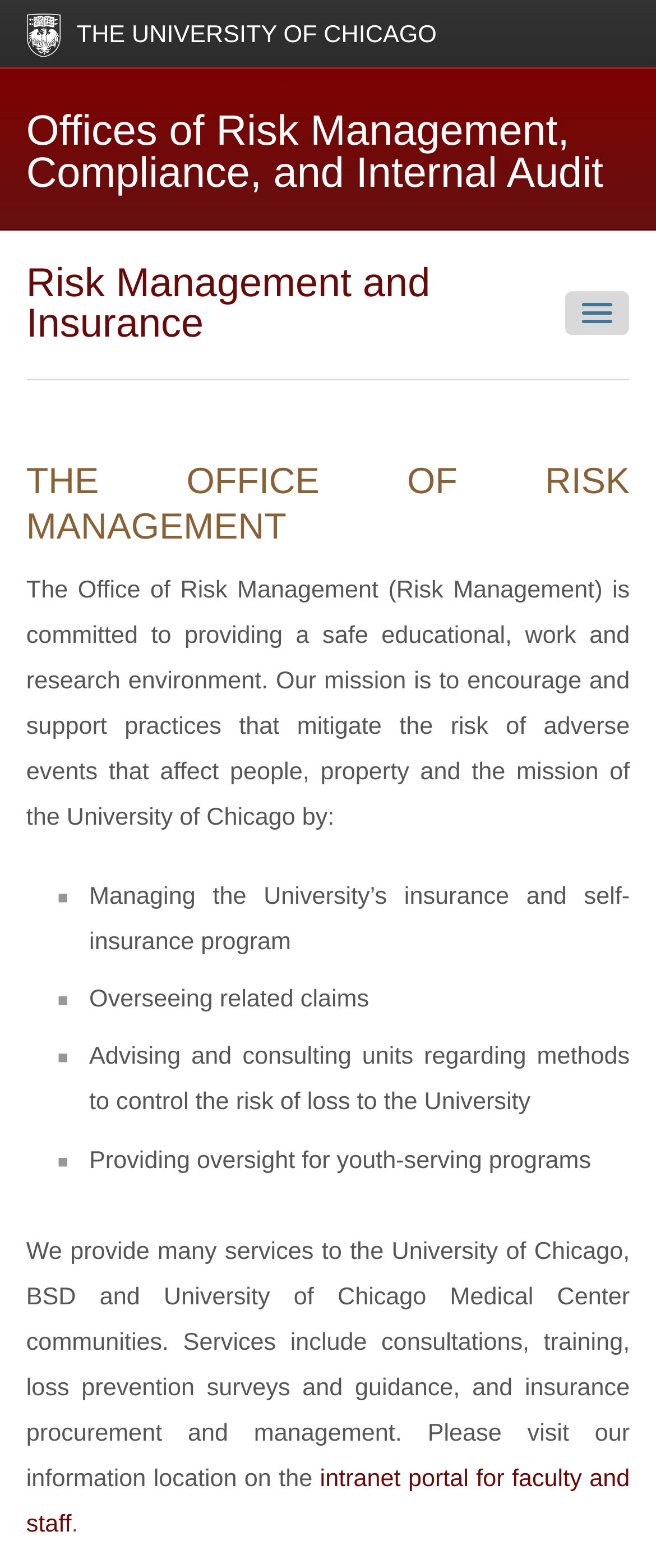Utilize the details in the image to give a detailed response to the question: What is the name of the university?

I found the answer by looking at the top-most StaticText element with the text 'THE UNIVERSITY OF CHICAGO'.